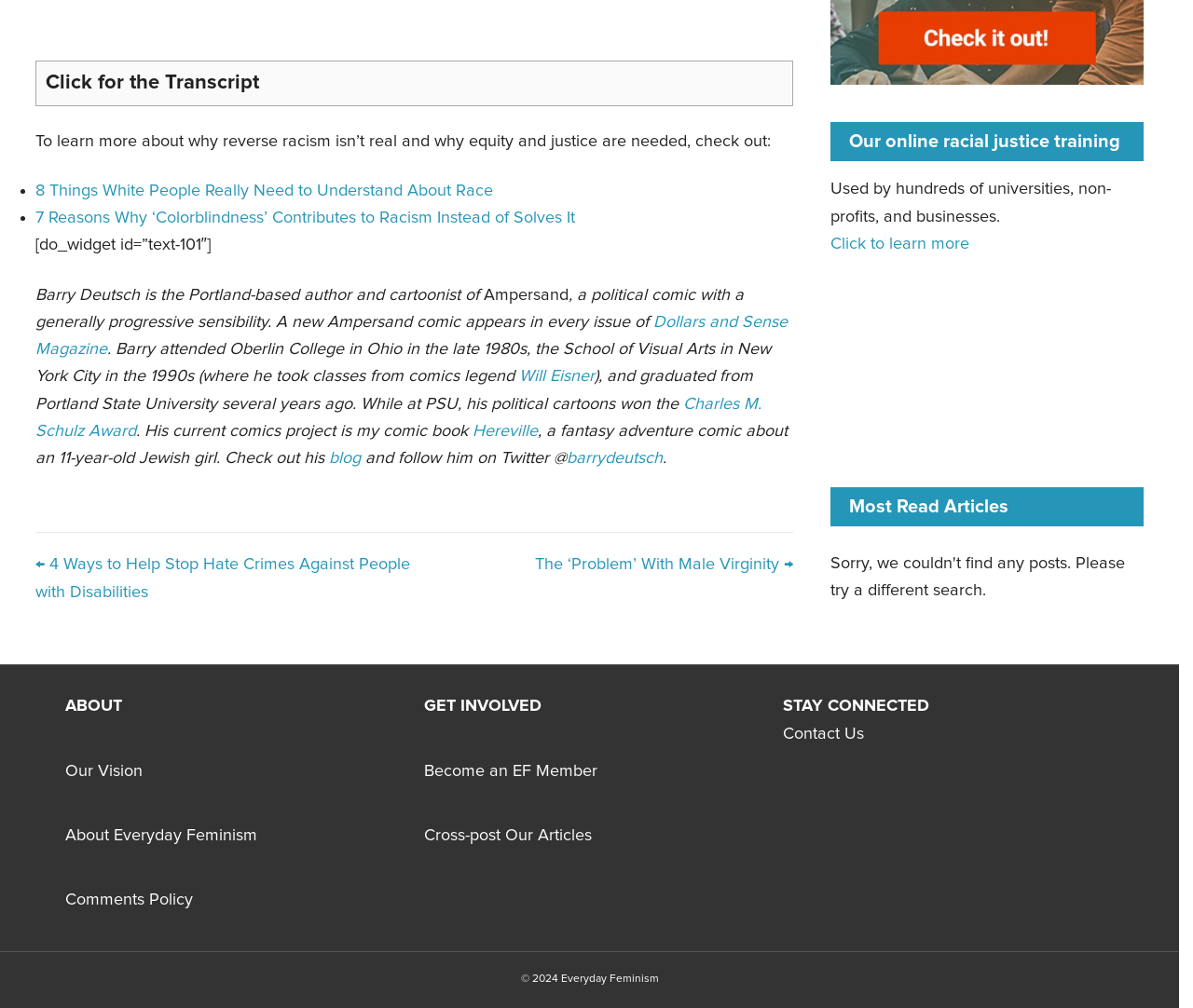What is the name of the magazine where a new Ampersand comic appears in every issue?
Give a single word or phrase as your answer by examining the image.

Dollars and Sense Magazine